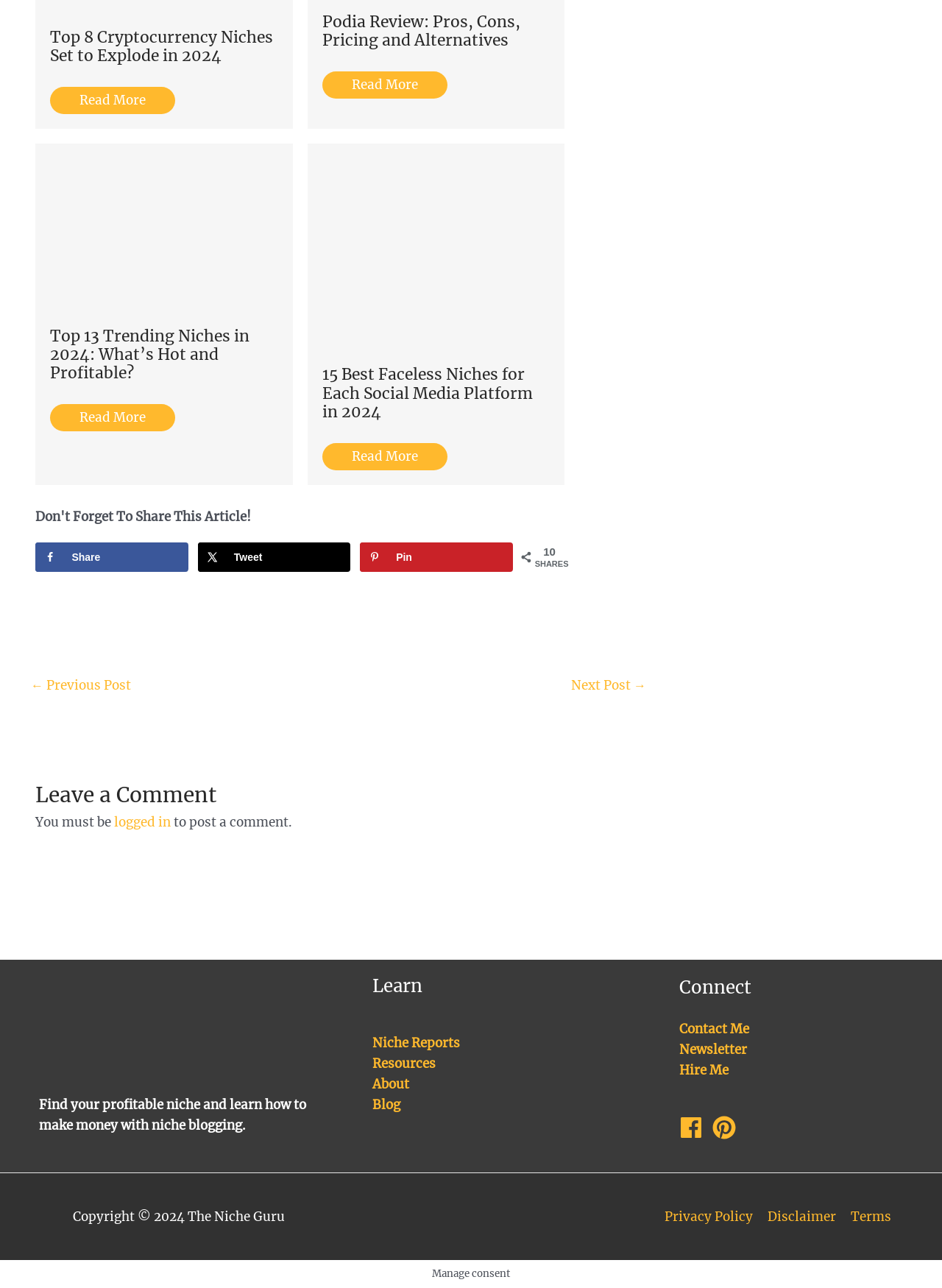Determine the bounding box coordinates for the HTML element mentioned in the following description: "Contact Me". The coordinates should be a list of four floats ranging from 0 to 1, represented as [left, top, right, bottom].

[0.721, 0.793, 0.795, 0.805]